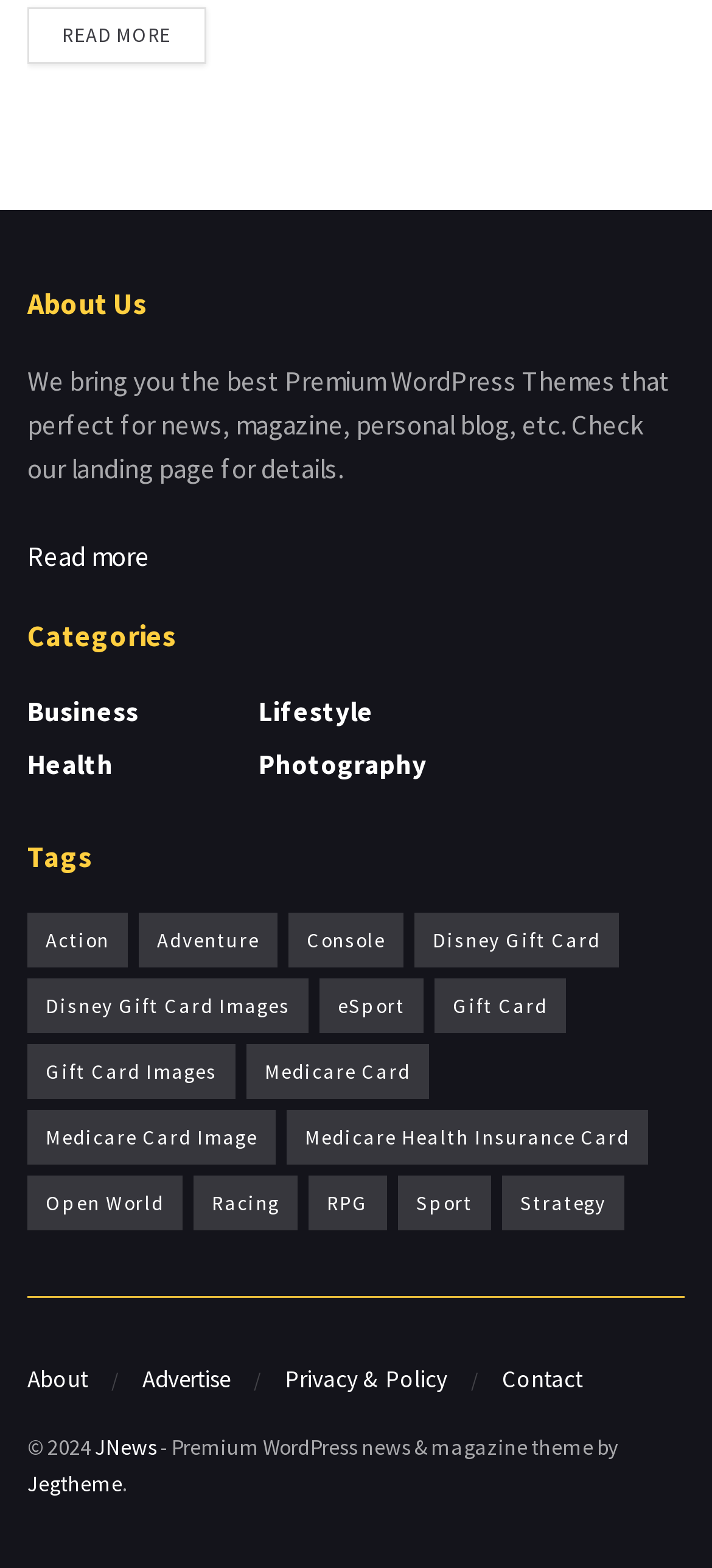Answer the following inquiry with a single word or phrase:
What is the name of the company that developed the theme?

Jegtheme